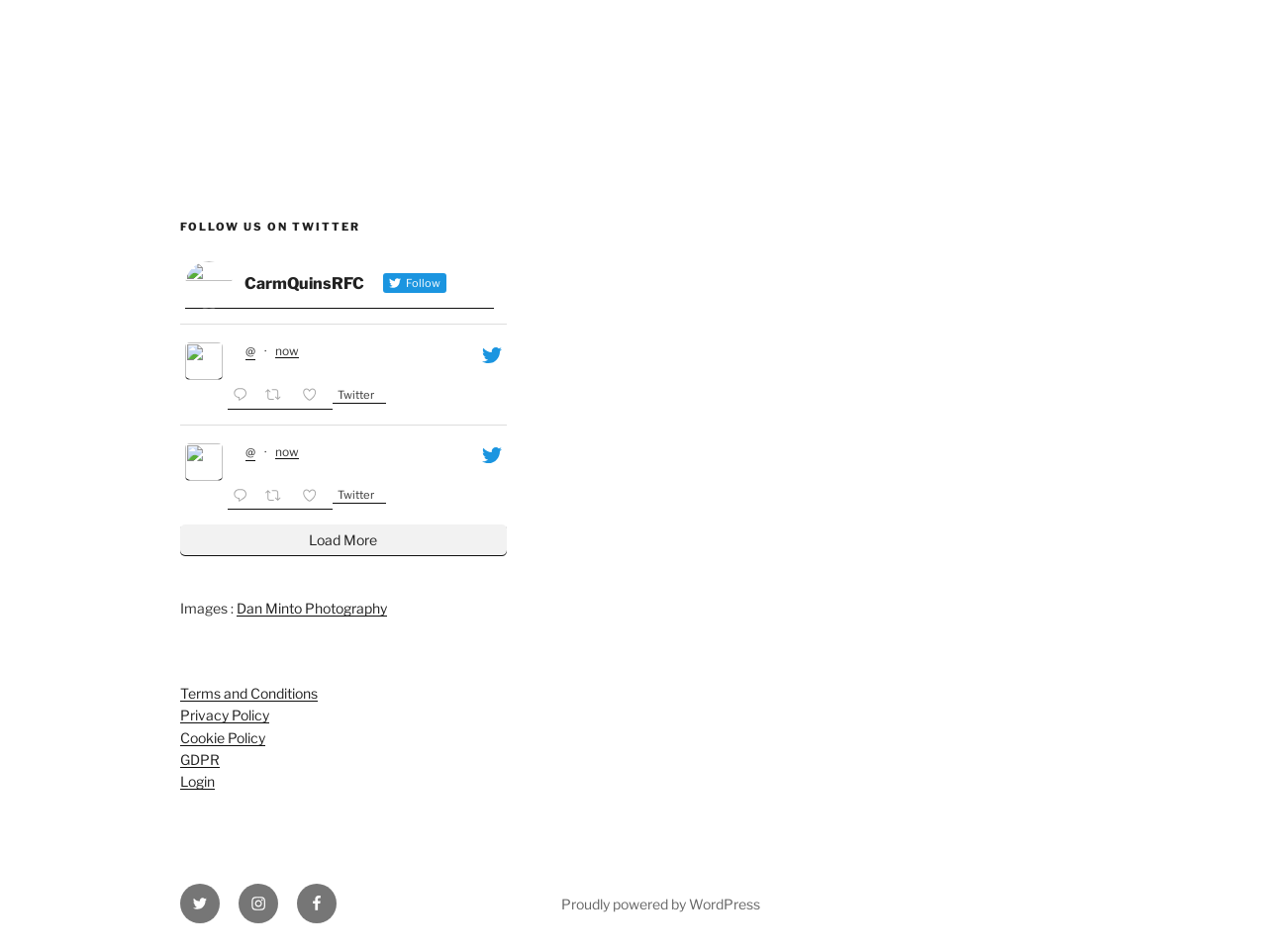Indicate the bounding box coordinates of the element that needs to be clicked to satisfy the following instruction: "Load more". The coordinates should be four float numbers between 0 and 1, i.e., [left, top, right, bottom].

[0.142, 0.551, 0.4, 0.585]